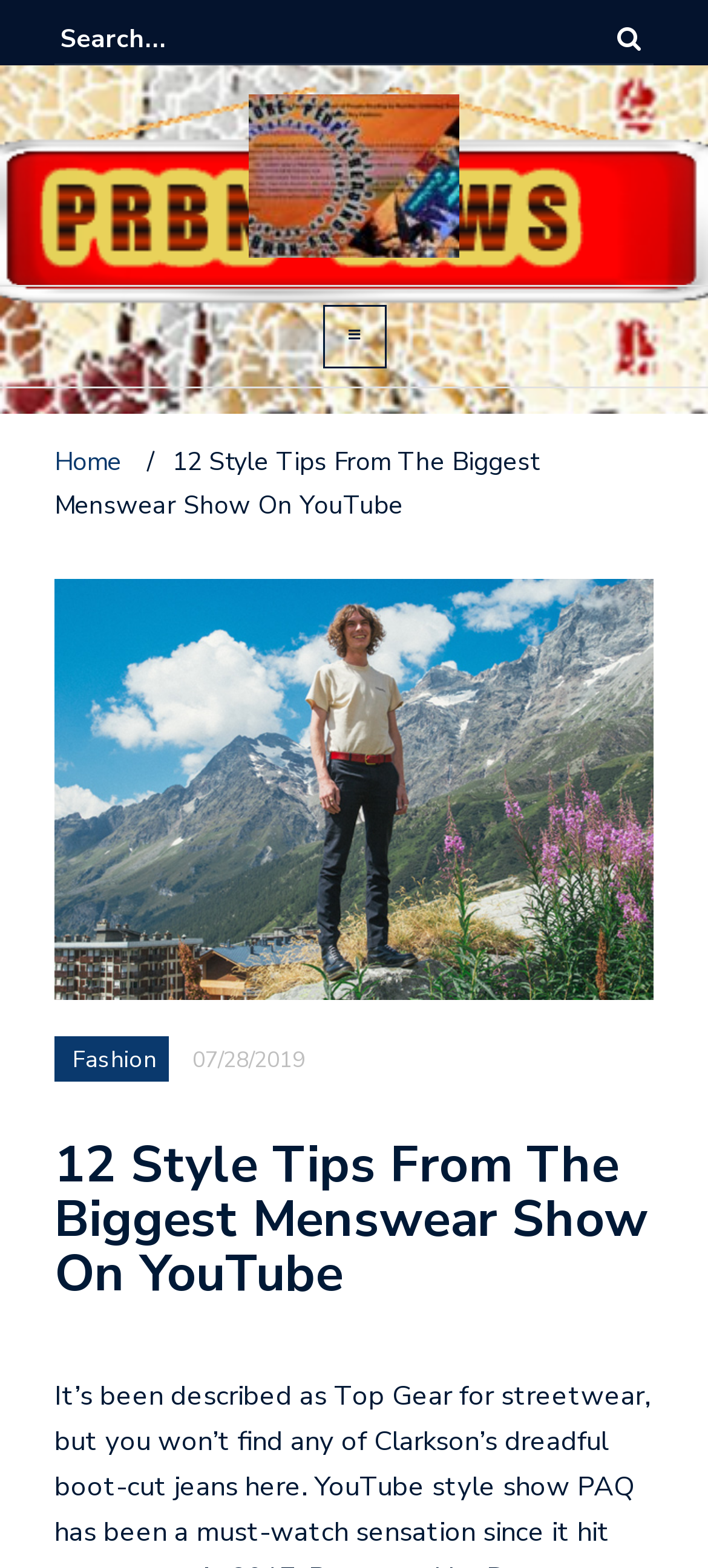Please analyze the image and give a detailed answer to the question:
What is the name of the blog?

I determined the name of the blog by looking at the link 'Blog of the Universal News Group' located at the top of the webpage, which suggests that it is the name of the blog.